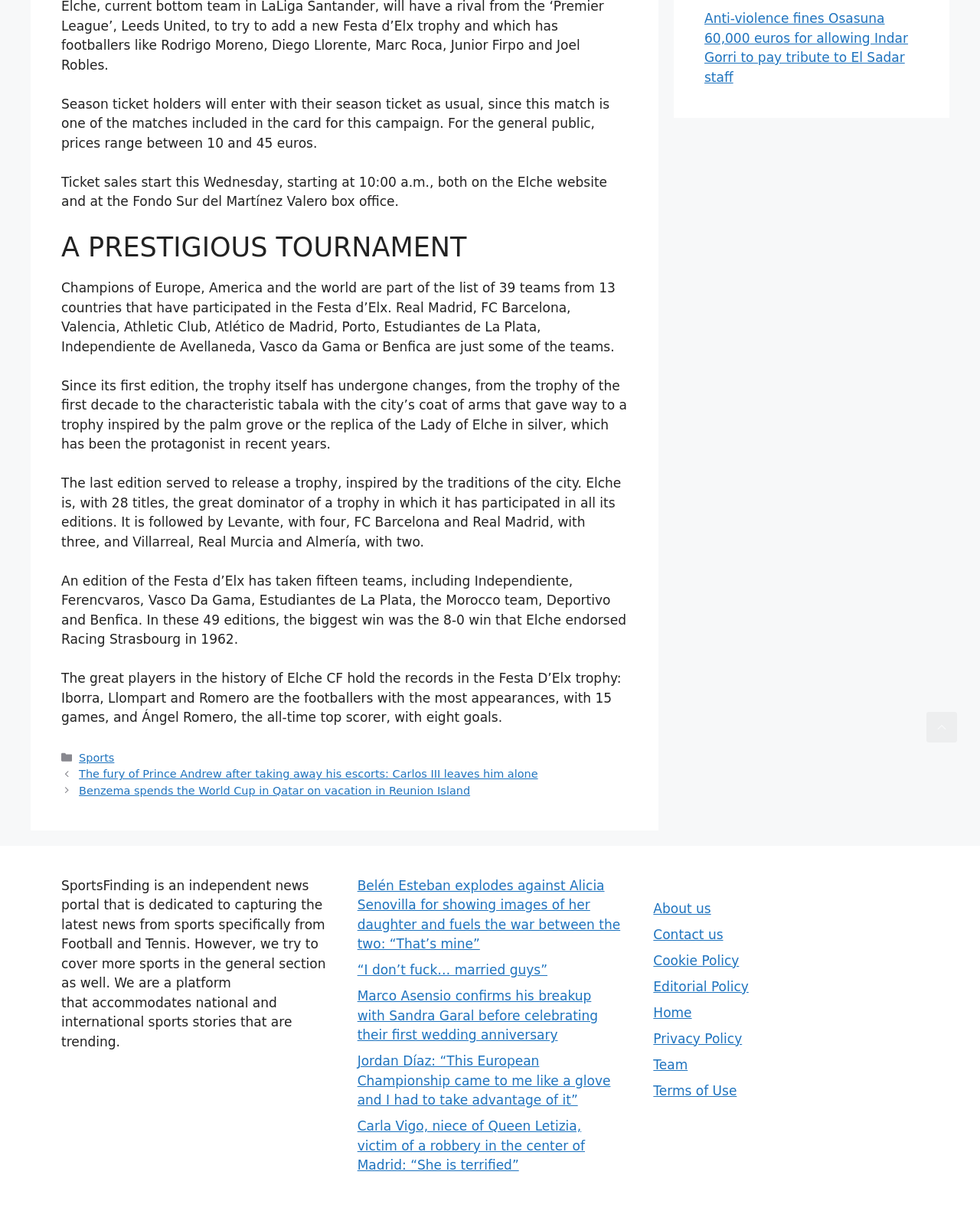Provide a one-word or one-phrase answer to the question:
What is the biggest win in the Festa d’Elx?

8-0